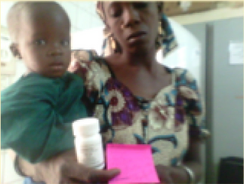Analyze the image and describe all the key elements you observe.

The image depicts a mother in a vibrant, patterned outfit, holding a young child close to her side. The child, dressed in a green garment, looks intently at the camera, while the mother appears focused and solemn. In her left hand, she clutches a white bottle, possibly containing medication, alongside a bright pink note. The backdrop suggests a medical or healthcare setting, highlighting the critical context of healthcare access and support for families in need. This poignant moment emphasizes the importance of medical aid, particularly in the context of initiatives aimed at providing essential supplies to vulnerable populations, such as those served by organizations like KAMRA, which focus on delivering medical shipments to regions in crisis.